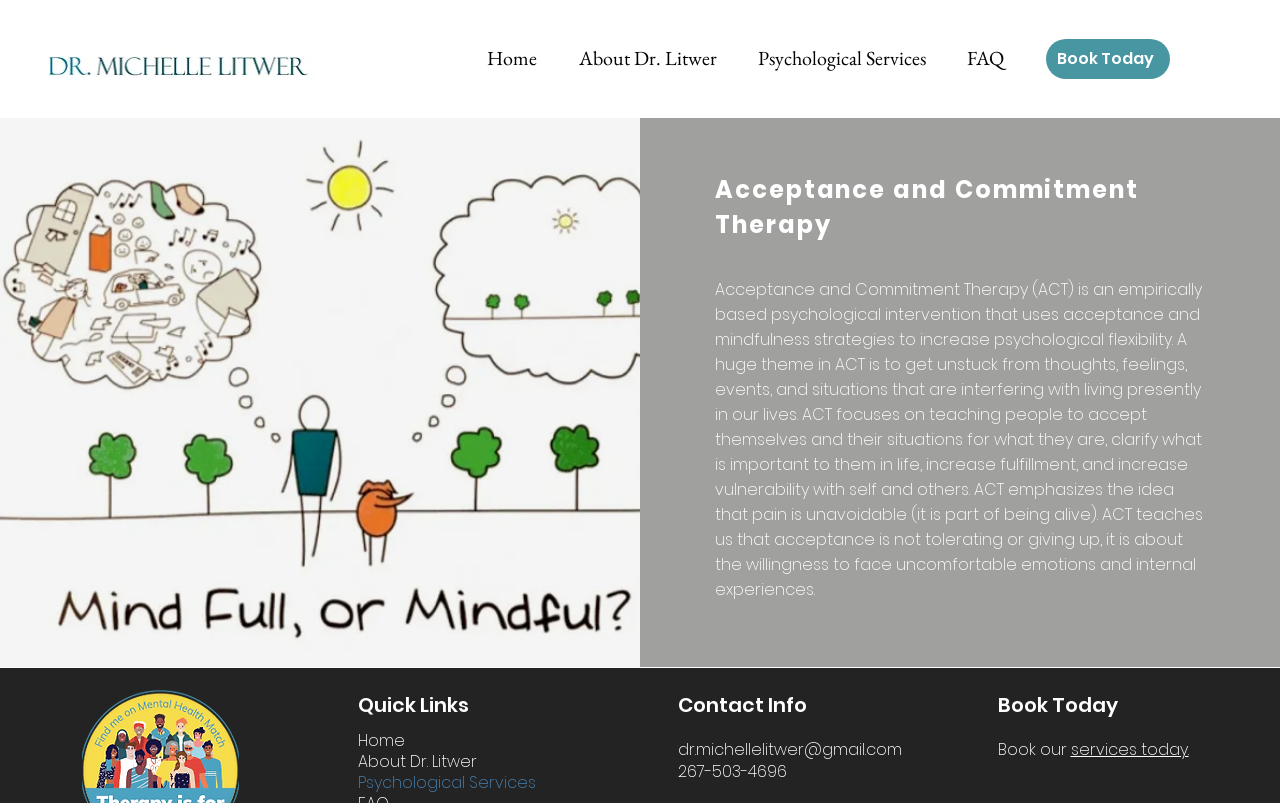What is the purpose of the 'Book Today' button?
Based on the image, answer the question with a single word or brief phrase.

To book services